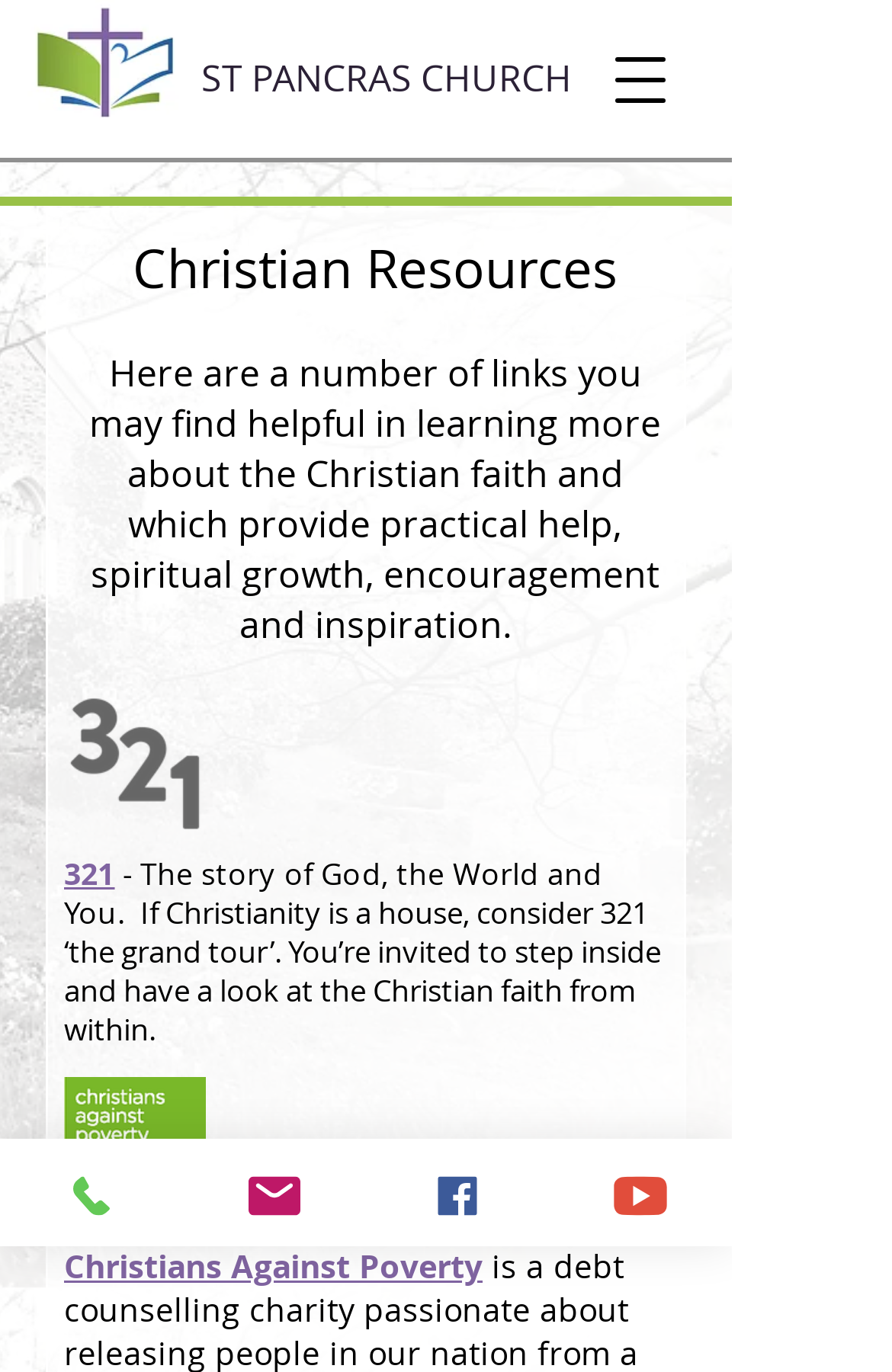Respond to the following question using a concise word or phrase: 
How many social media links are at the bottom of the page?

4